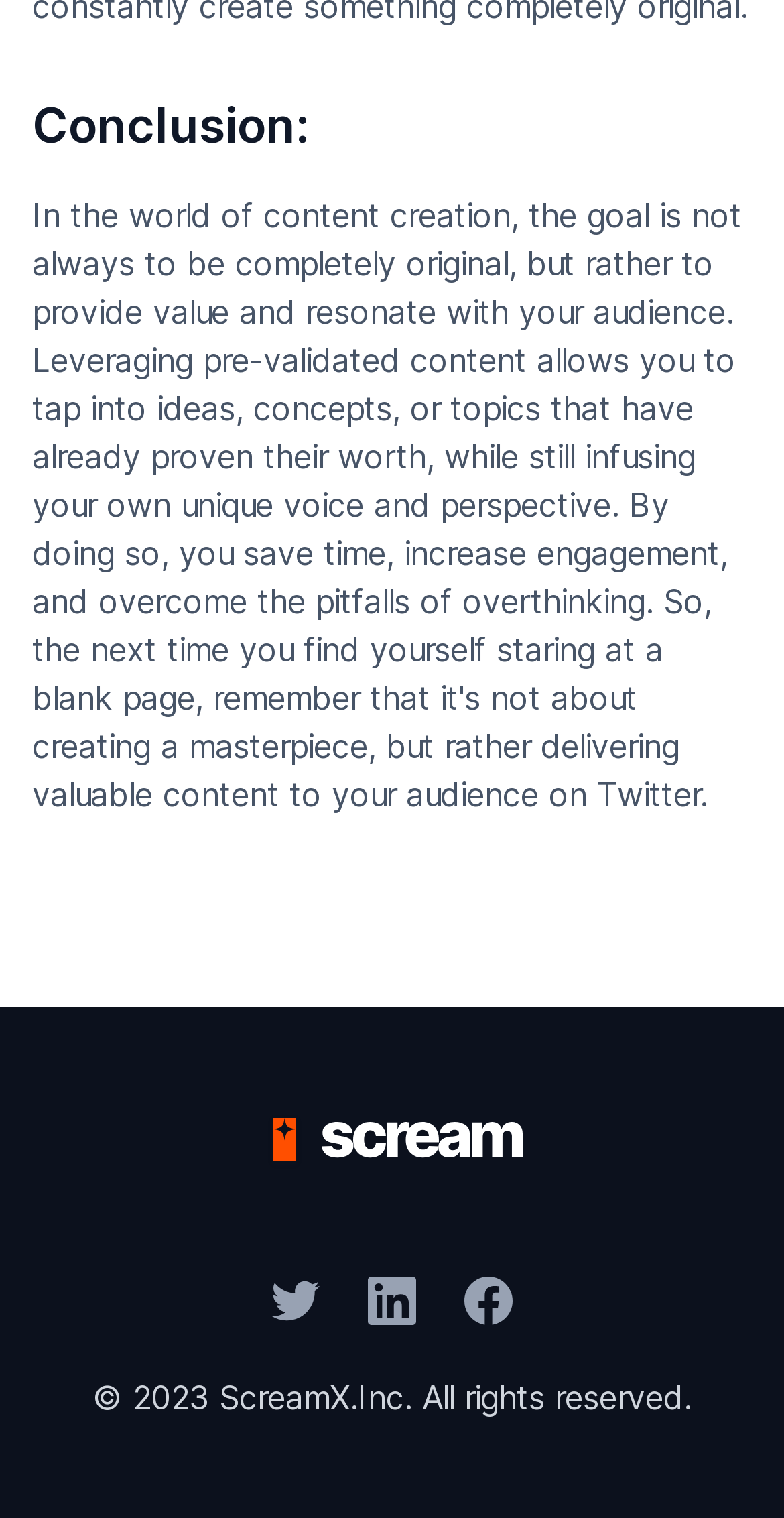Locate the UI element described by parent_node: © 2023 ScreamX.Inc in the provided webpage screenshot. Return the bounding box coordinates in the format (top-left x, top-left y, bottom-right x, bottom-right y), ensuring all values are between 0 and 1.

[0.314, 0.727, 0.686, 0.777]